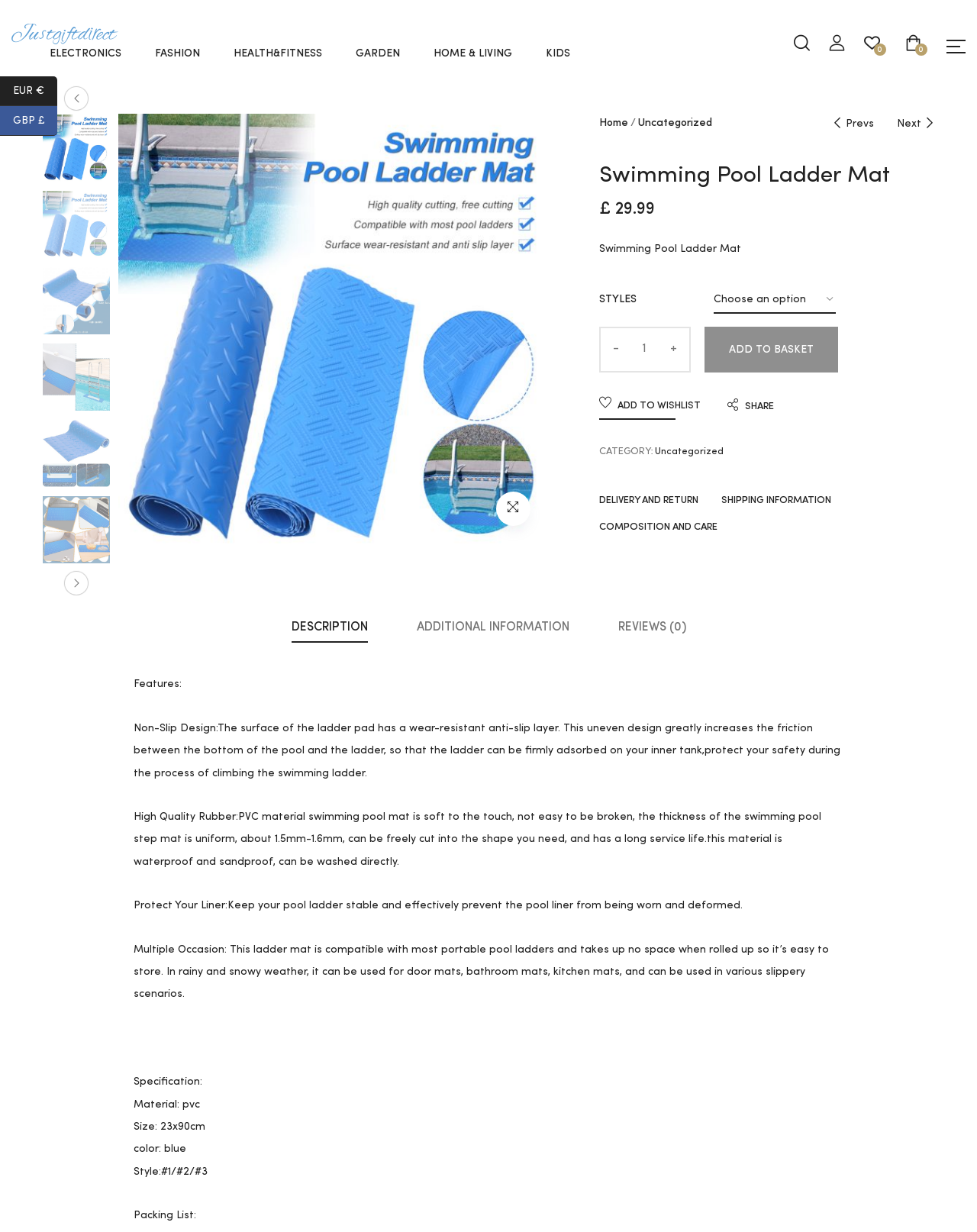Answer the question in a single word or phrase:
What is the price of the Swimming Pool Ladder Mat?

£29.99